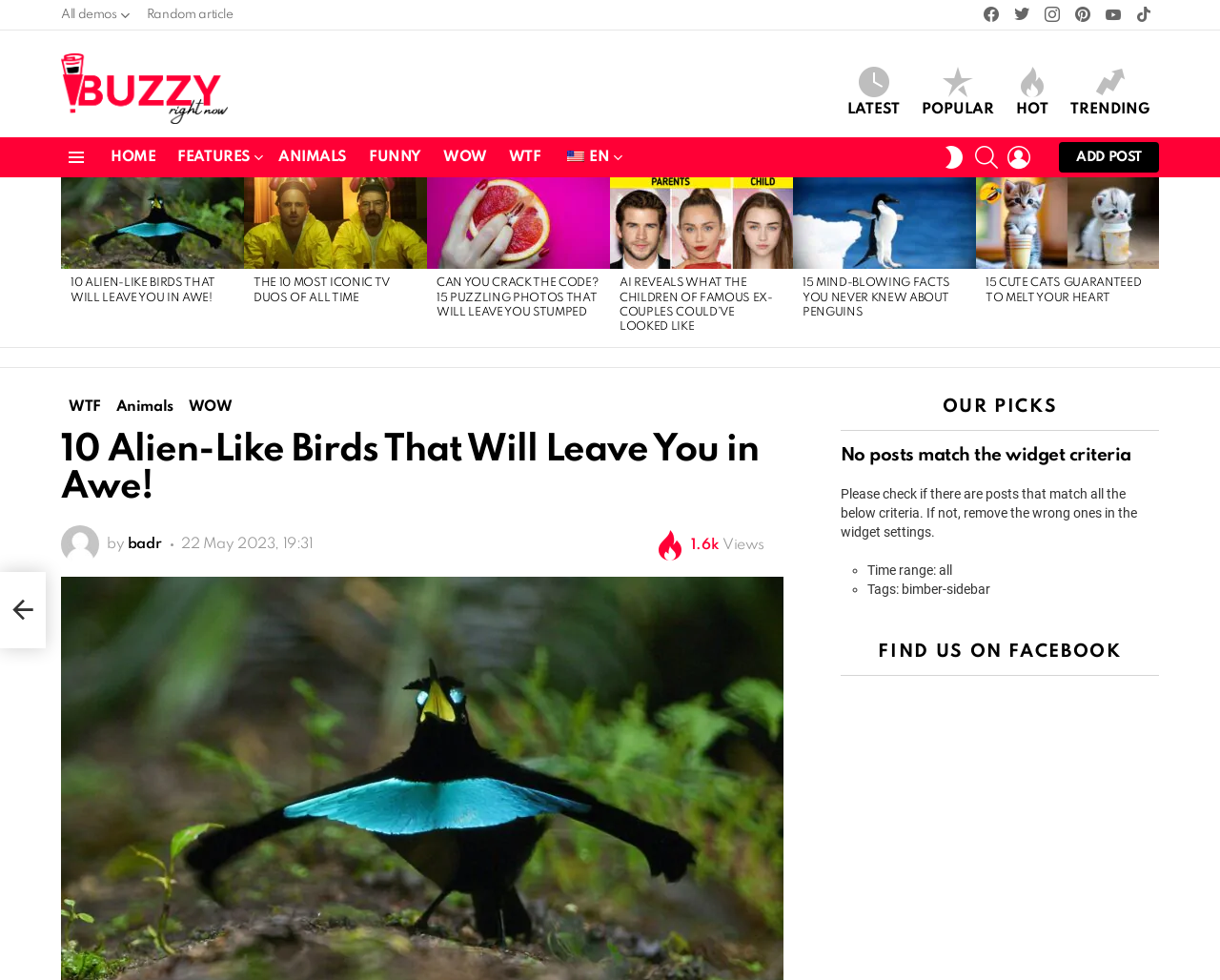Provide a one-word or short-phrase response to the question:
What is the category of the article '10 Alien-Like Birds That Will Leave You in Awe!'?

Animals